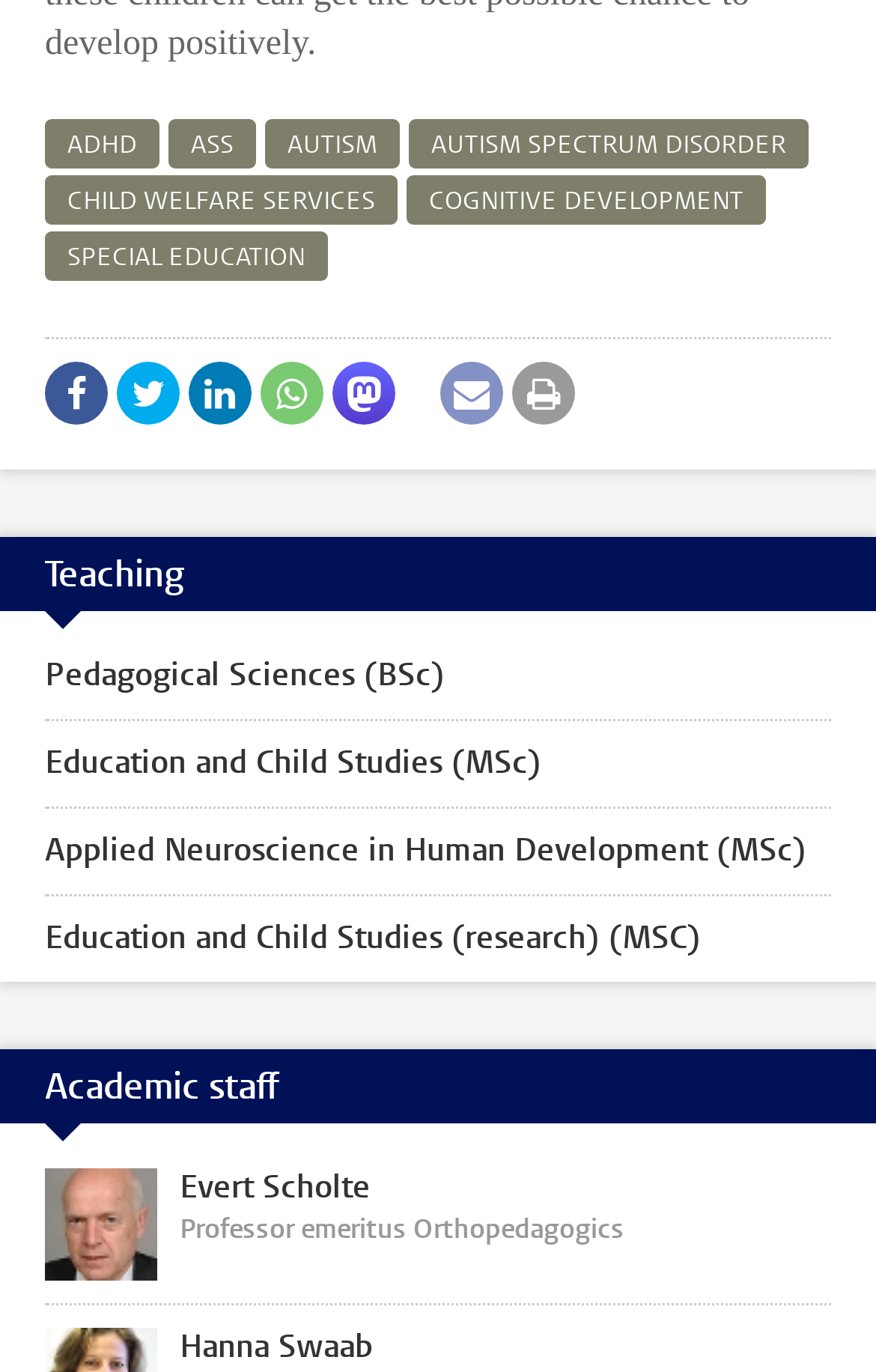Find the bounding box coordinates of the element you need to click on to perform this action: 'Explore Education and Child Studies (MSc) program'. The coordinates should be represented by four float values between 0 and 1, in the format [left, top, right, bottom].

[0.0, 0.526, 1.0, 0.588]